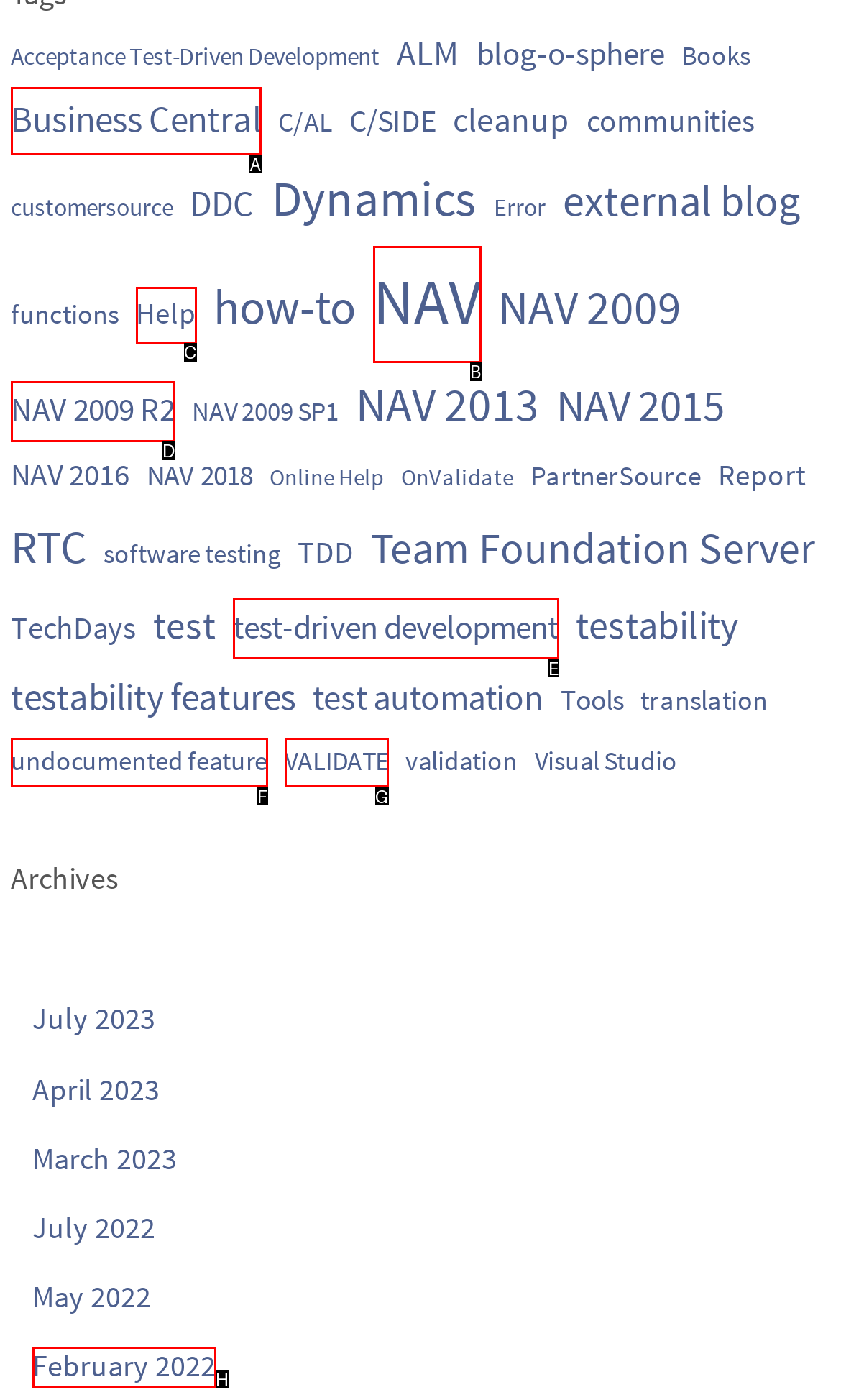Show which HTML element I need to click to perform this task: Learn about NAV Answer with the letter of the correct choice.

B